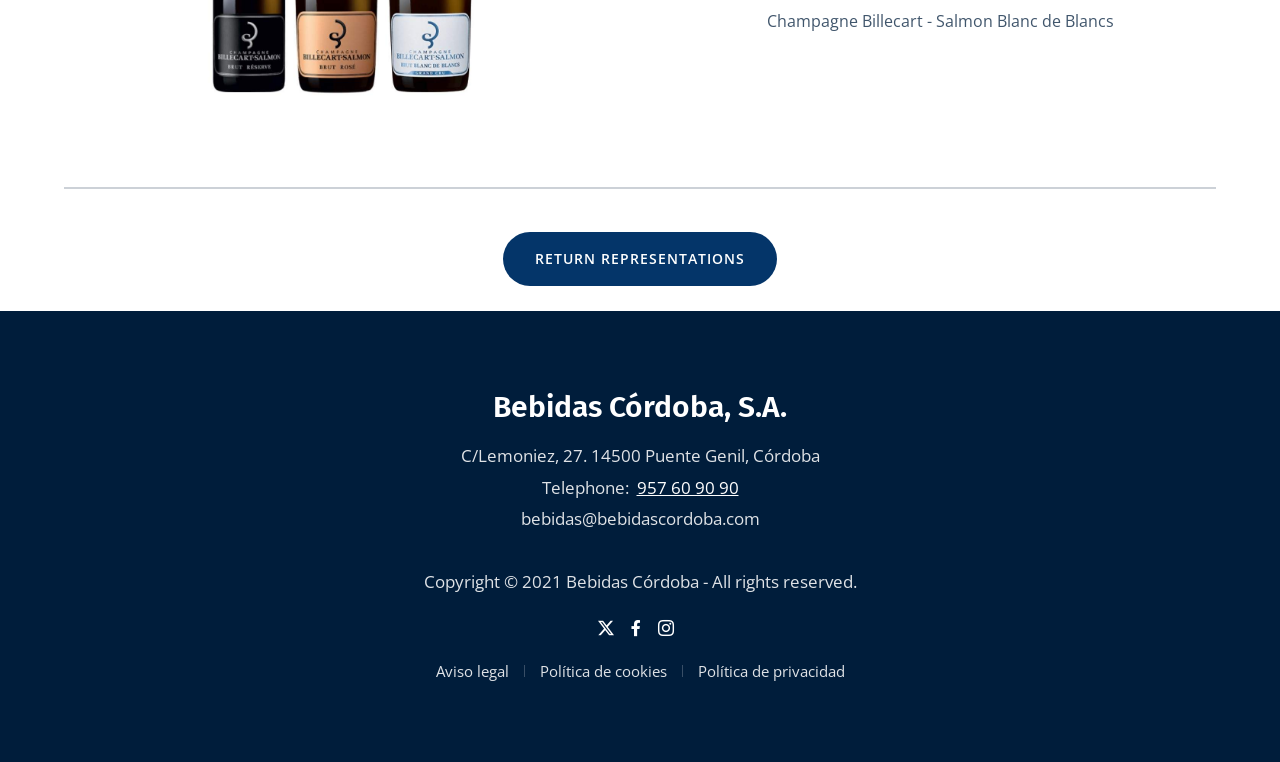Determine the bounding box for the UI element described here: "Bebidas Córdoba, S.A.".

[0.385, 0.511, 0.615, 0.558]